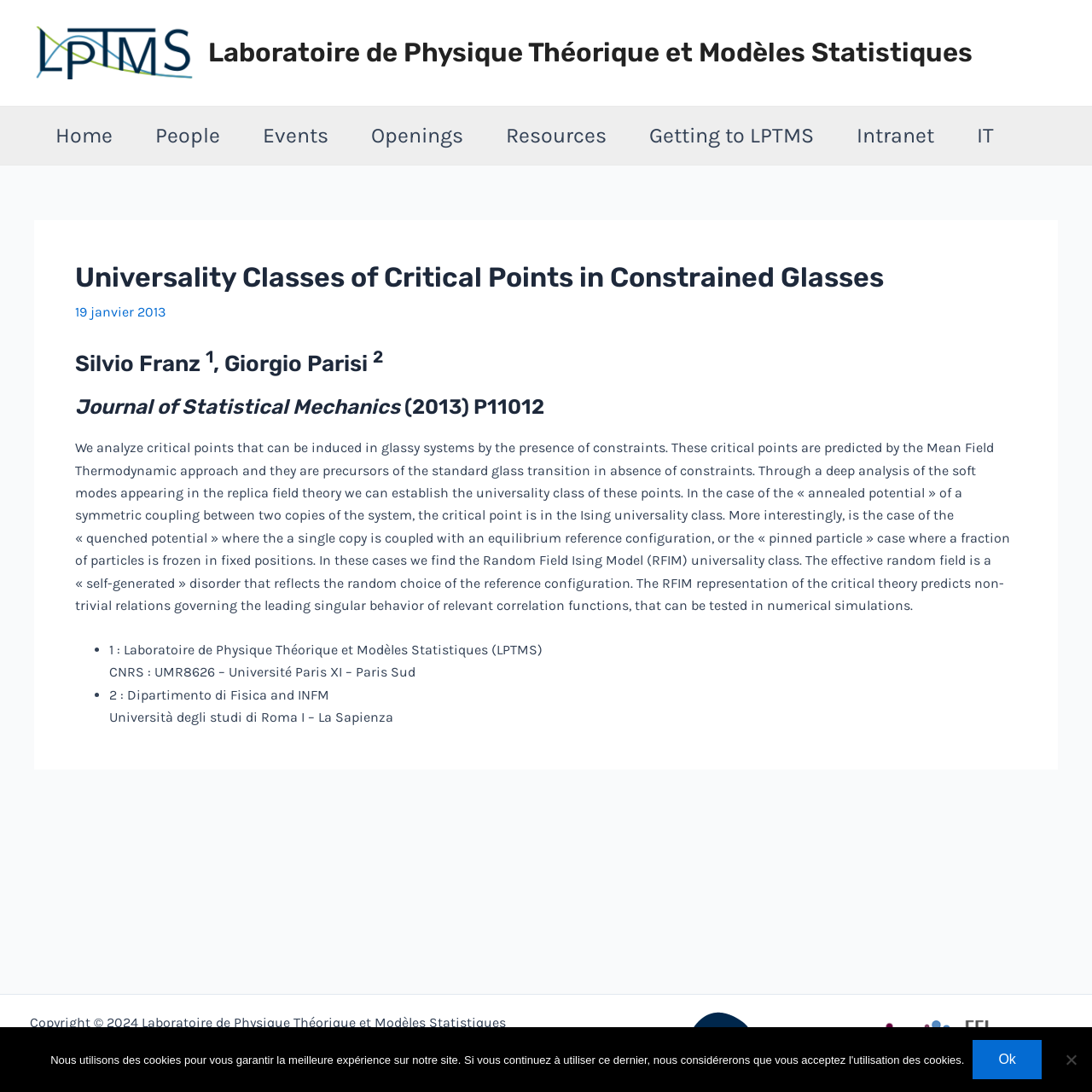Create an in-depth description of the webpage, covering main sections.

The webpage appears to be a scientific article or research paper titled "Universality Classes of Critical Points in Constrained Glasses" by Silvio Franz and Giorgio Parisi. At the top of the page, there is a logo and a link to the "Laboratoire de Physique Théorique et Modèles Statistiques" website. Below this, there is a navigation menu with links to various sections of the website, including "Home", "People", "Events", and more.

The main content of the page is divided into sections, starting with a header that displays the title of the article, followed by the authors' names and affiliations. The article's abstract or summary is presented in a block of text, which discusses the analysis of critical points in glassy systems and the universality classes of these points.

The article's content is organized into sections, with headings and subheadings that break up the text. There are also lists with bullet points, which provide additional information about the authors' affiliations. The text is dense and technical, suggesting that the article is intended for an academic or specialized audience.

At the bottom of the page, there is a copyright notice and a series of links to related resources or websites. There is also a "Cookie Notice" dialog box that appears at the bottom of the page, with options to accept or decline cookies.